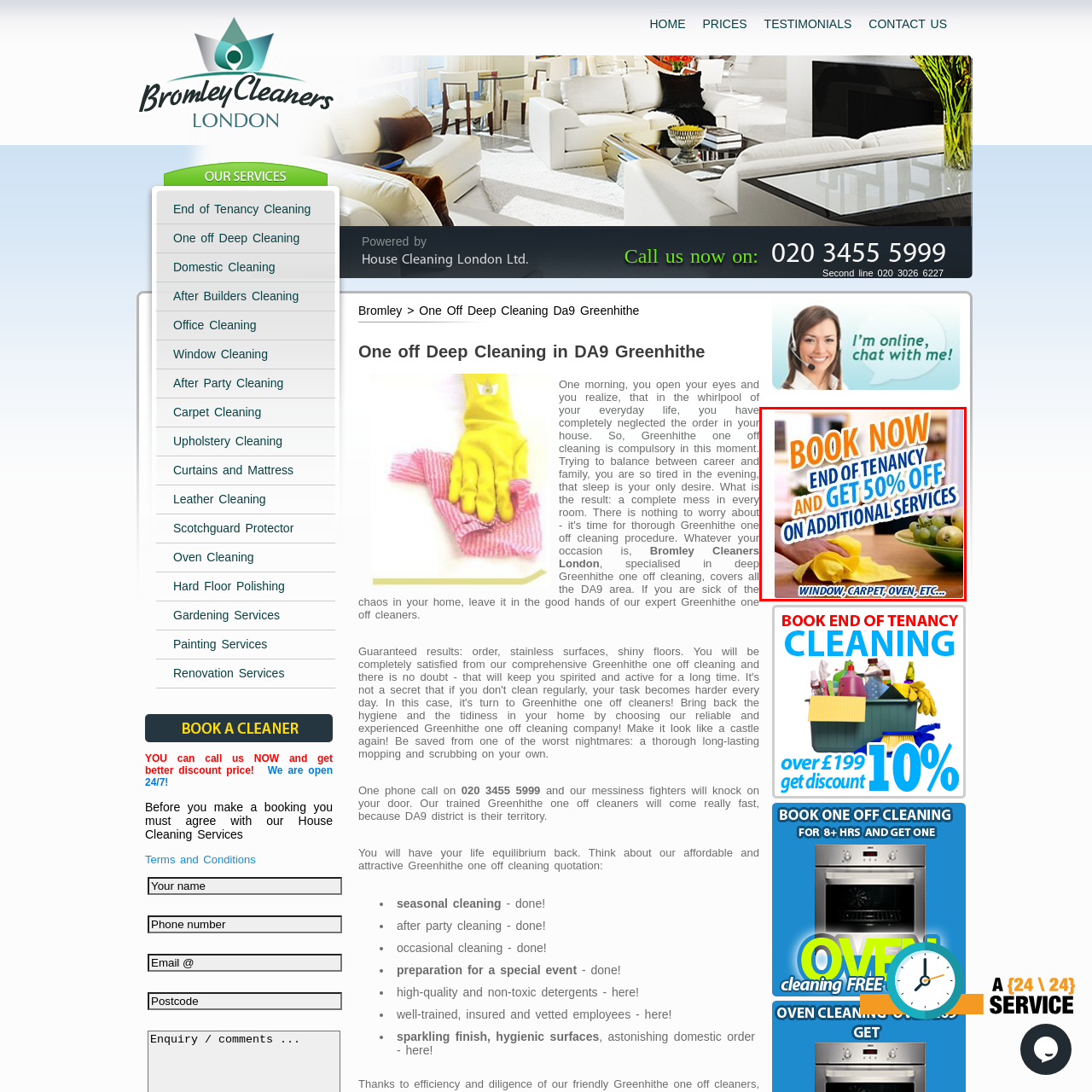Please review the portion of the image contained within the red boundary and provide a detailed answer to the subsequent question, referencing the image: Is there a fruit bowl in the image?

A bowl of fresh fruits is present in the scene, adding a touch of freshness to the overall design of the promotional material.